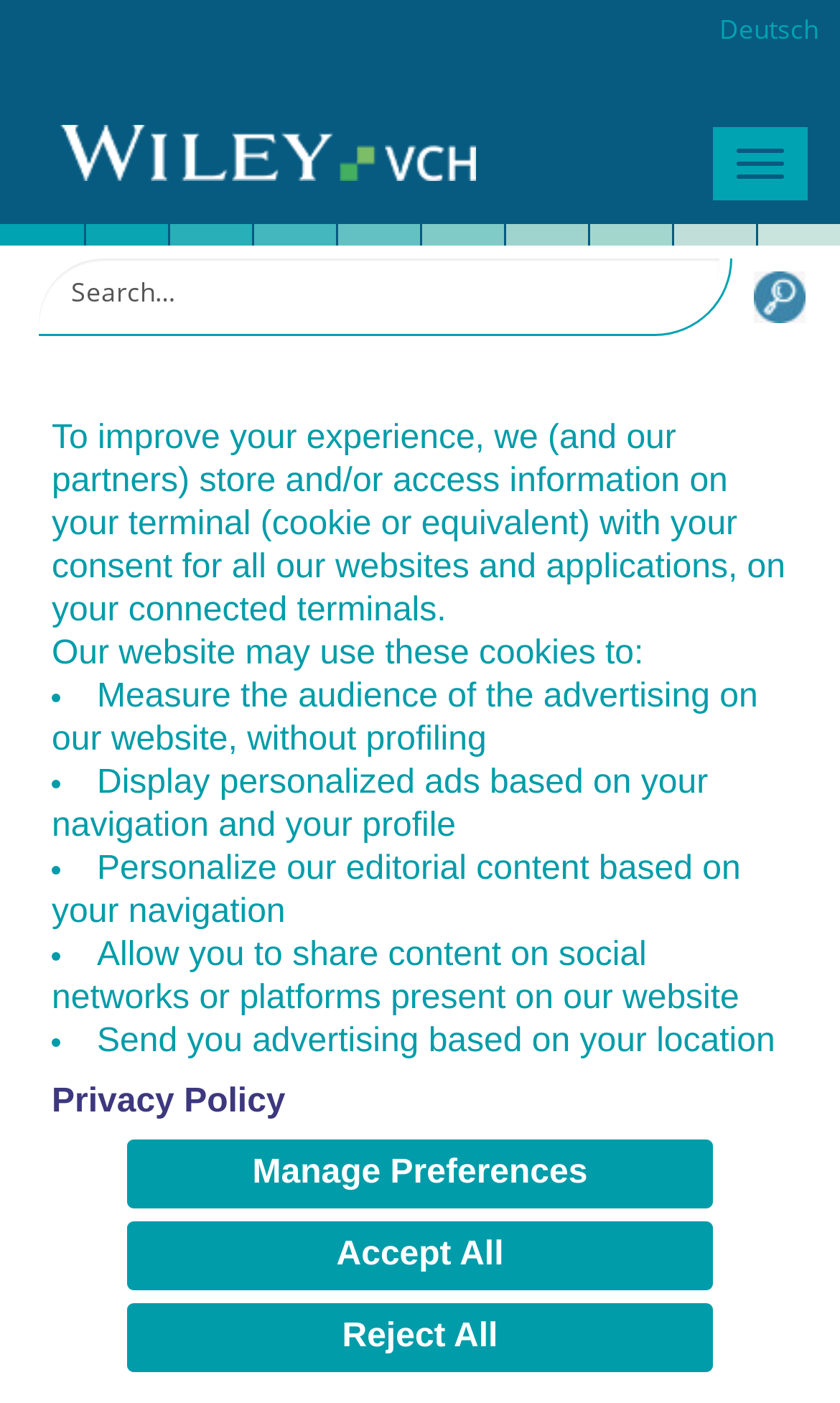From the webpage screenshot, predict the bounding box of the UI element that matches this description: "Accept All".

[0.149, 0.869, 0.851, 0.921]